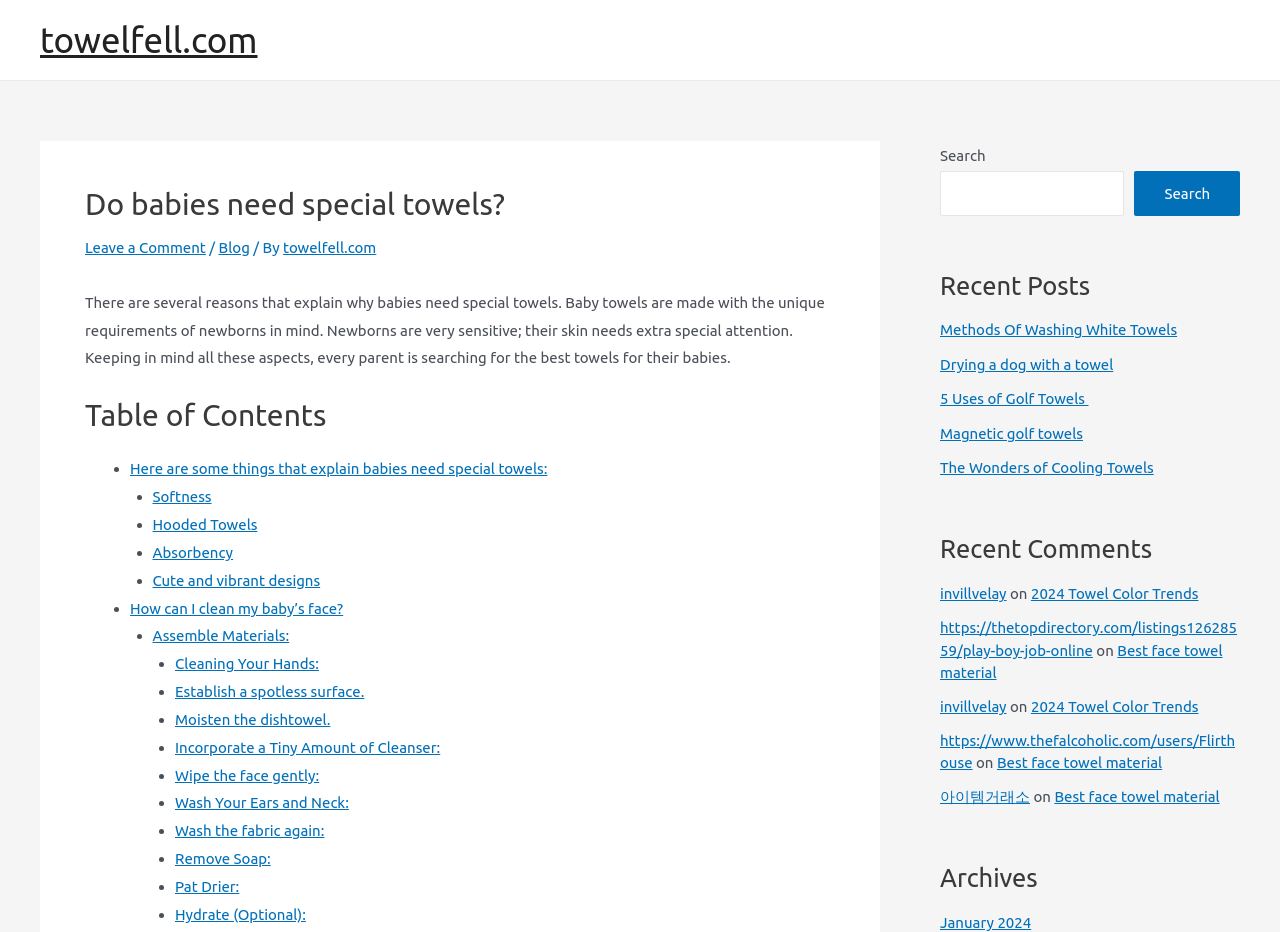Using the provided description Leave a Comment, find the bounding box coordinates for the UI element. Provide the coordinates in (top-left x, top-left y, bottom-right x, bottom-right y) format, ensuring all values are between 0 and 1.

[0.066, 0.256, 0.161, 0.275]